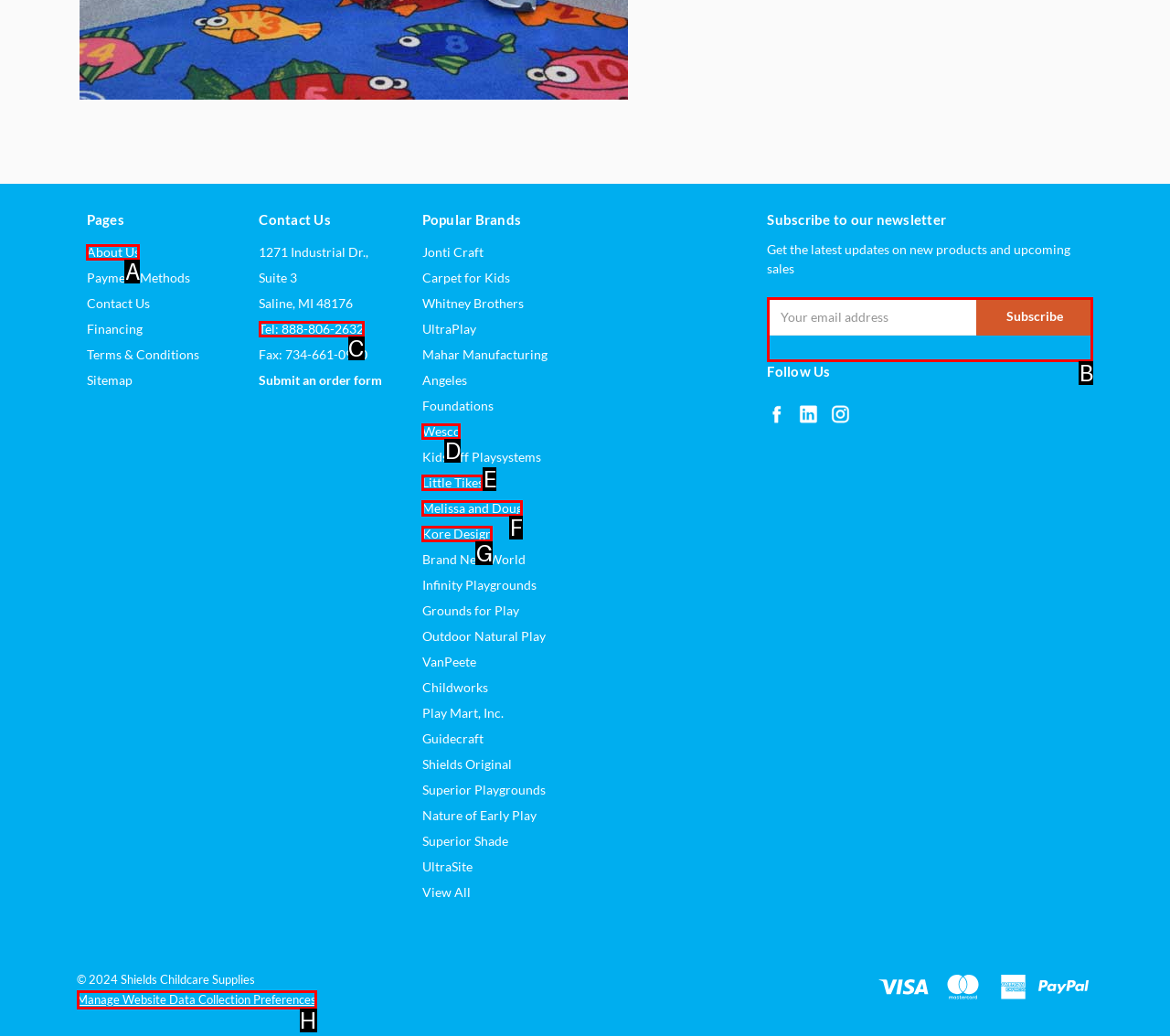Specify which element within the red bounding boxes should be clicked for this task: Subscribe to our newsletter Respond with the letter of the correct option.

B